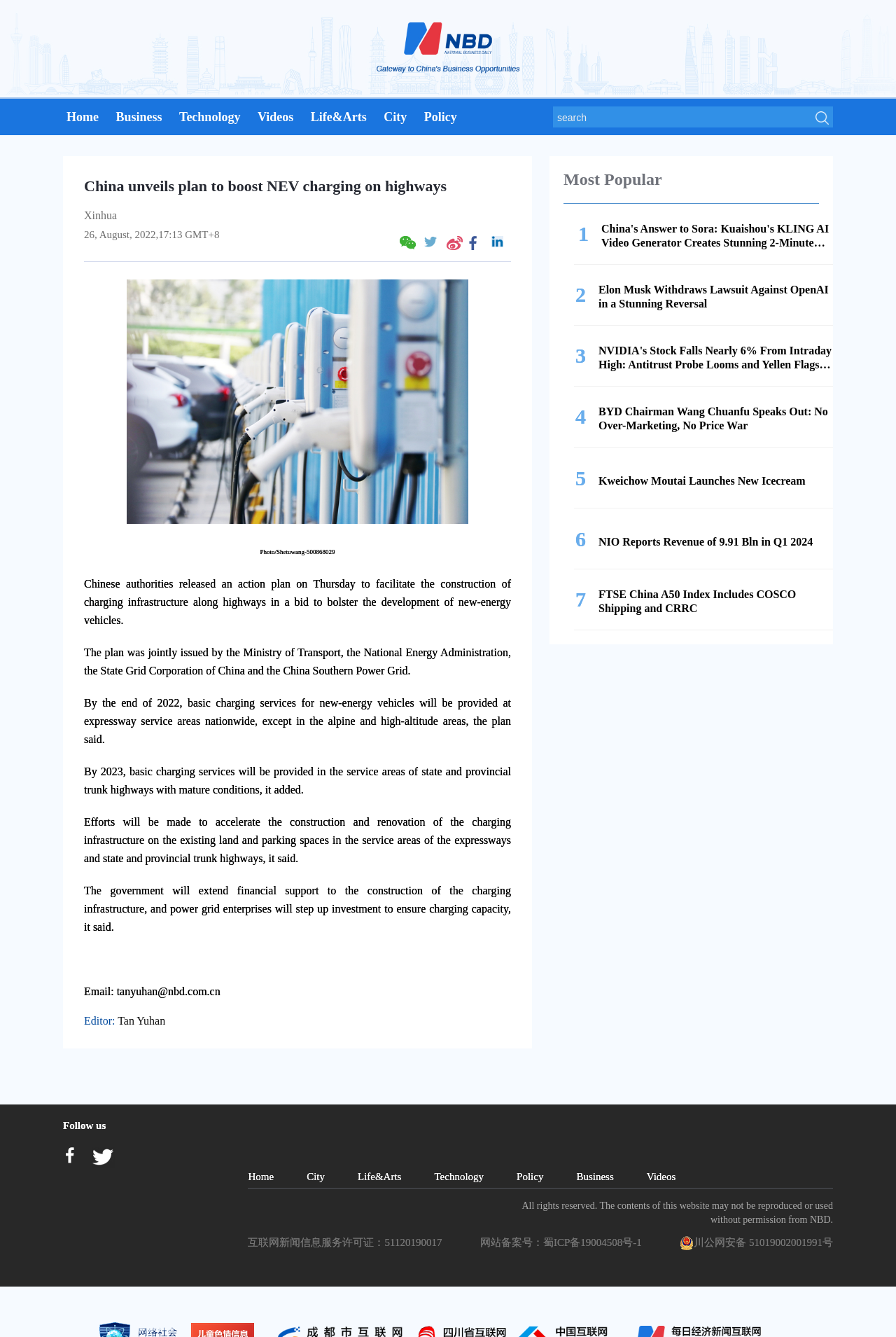Predict the bounding box coordinates for the UI element described as: "name="q" placeholder="search"". The coordinates should be four float numbers between 0 and 1, presented as [left, top, right, bottom].

[0.617, 0.08, 0.93, 0.096]